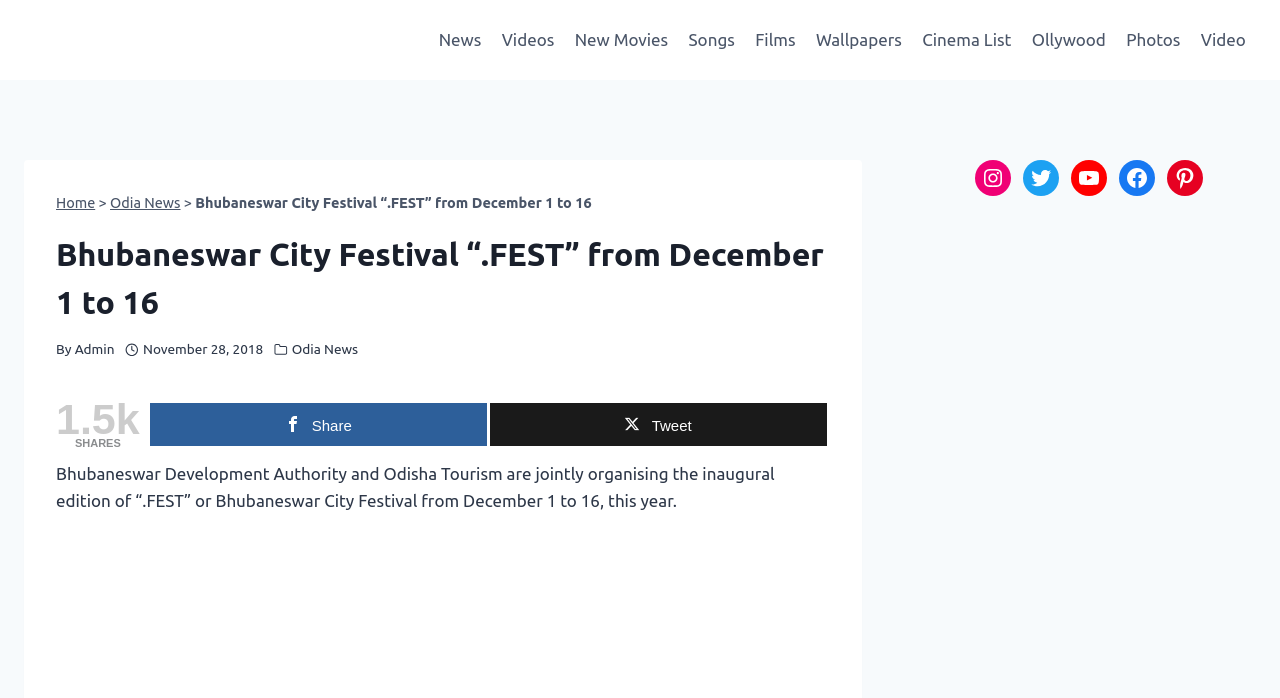Write an exhaustive caption that covers the webpage's main aspects.

The webpage is about the Bhubaneswar City Festival, also known as ".FEST", which is jointly organized by the Bhubaneswar Development Authority and Odisha Tourism from December 1 to 16. 

At the top left corner, there is an image and a link to "Incredible Orissa". 

Below it, there is a primary navigation menu with 9 links: "News", "Videos", "New Movies", "Songs", "Films", "Wallpapers", "Cinema List", "Ollywood", and "Photos". 

To the right of the navigation menu, there is a header section with several elements. At the top, there is a link to "Home", followed by a static text ">" and a link to "Odia News". Below them, there is a heading that announces the Bhubaneswar City Festival, and a static text "By" followed by a link to "Admin". 

On the same line, there is an image of "Hours" and a time element showing the date "November 28, 2018". Next to it, there is an image of "Categories" and a link to "Odia News". 

Below the header section, there is a static text "1.5k" and a static text "SHARES". Next to them, there are two links: one to share and one to tweet. 

The main content of the webpage is a paragraph of text that describes the Bhubaneswar City Festival, which is jointly organized by the Bhubaneswar Development Authority and Odisha Tourism from December 1 to 16. 

At the bottom right corner, there are 5 social media links: "Instagram", "Twitter", "YouTube", "Facebook", and "Pinterest".